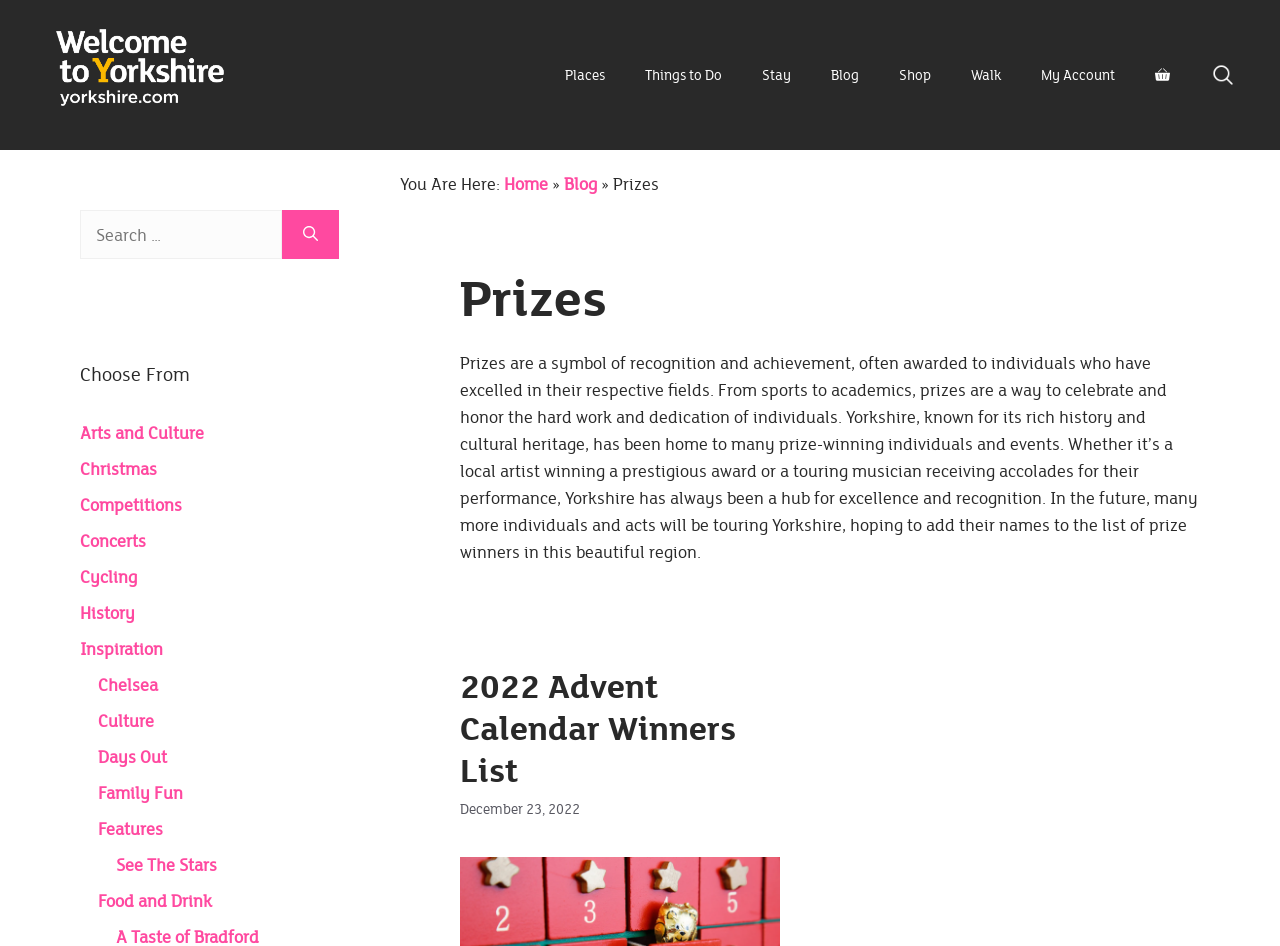Locate the bounding box coordinates of the segment that needs to be clicked to meet this instruction: "Search for prizes".

[0.942, 0.056, 0.969, 0.102]